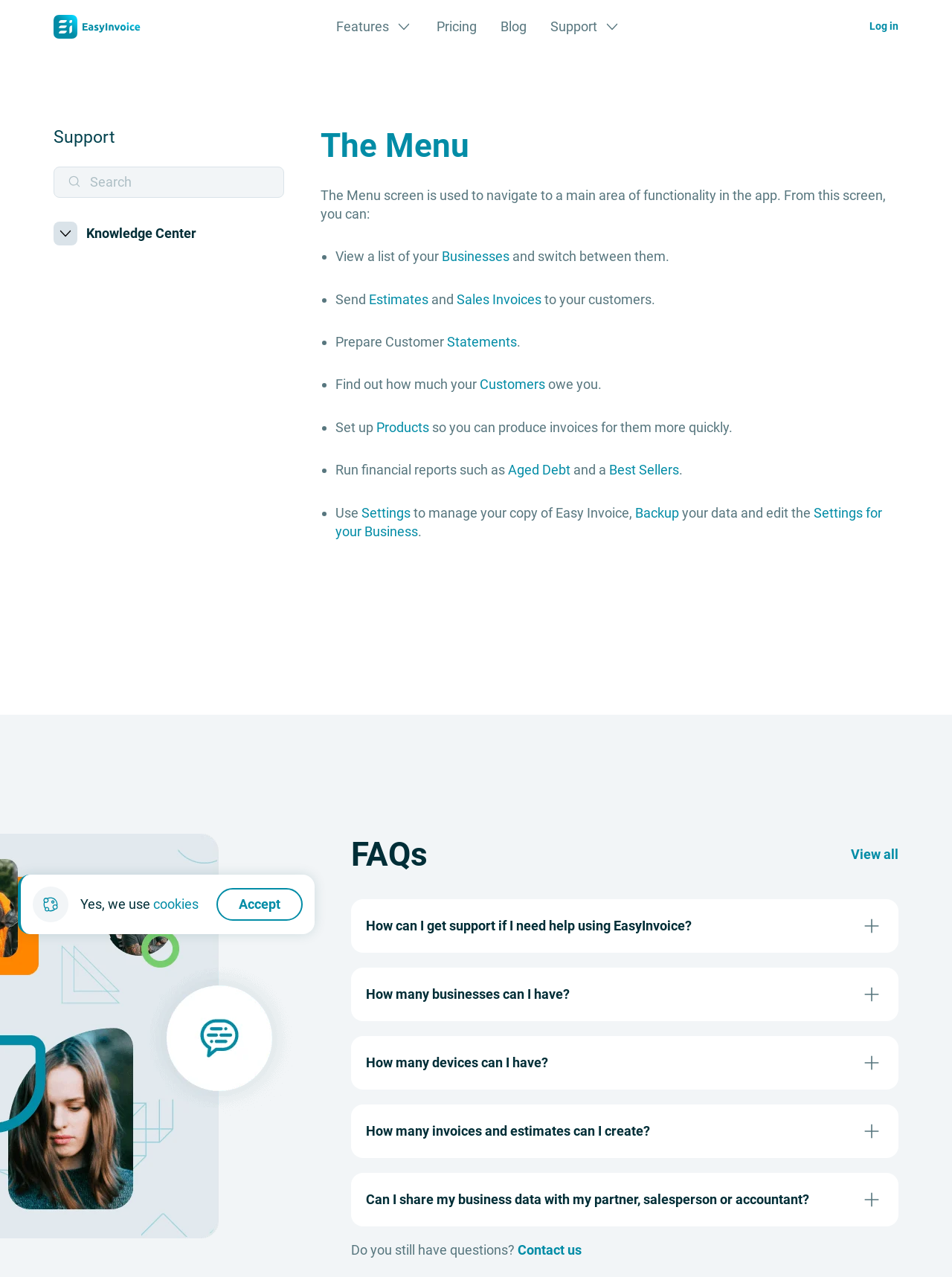Identify the bounding box coordinates for the element you need to click to achieve the following task: "Click on the EasyInvoice link". The coordinates must be four float values ranging from 0 to 1, formatted as [left, top, right, bottom].

[0.056, 0.012, 0.148, 0.03]